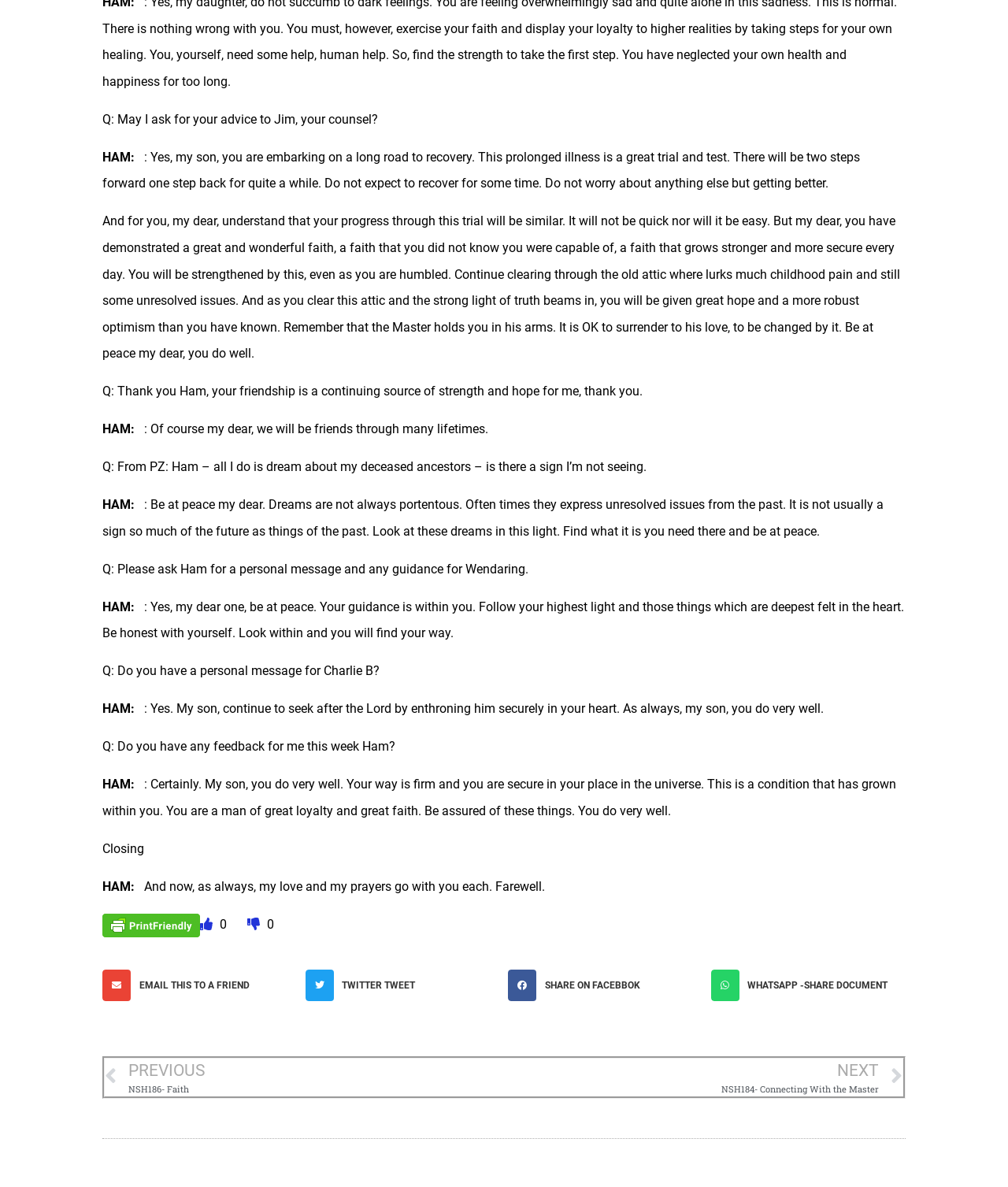Pinpoint the bounding box coordinates of the clickable element needed to complete the instruction: "Share on email". The coordinates should be provided as four float numbers between 0 and 1: [left, top, right, bottom].

[0.102, 0.817, 0.295, 0.843]